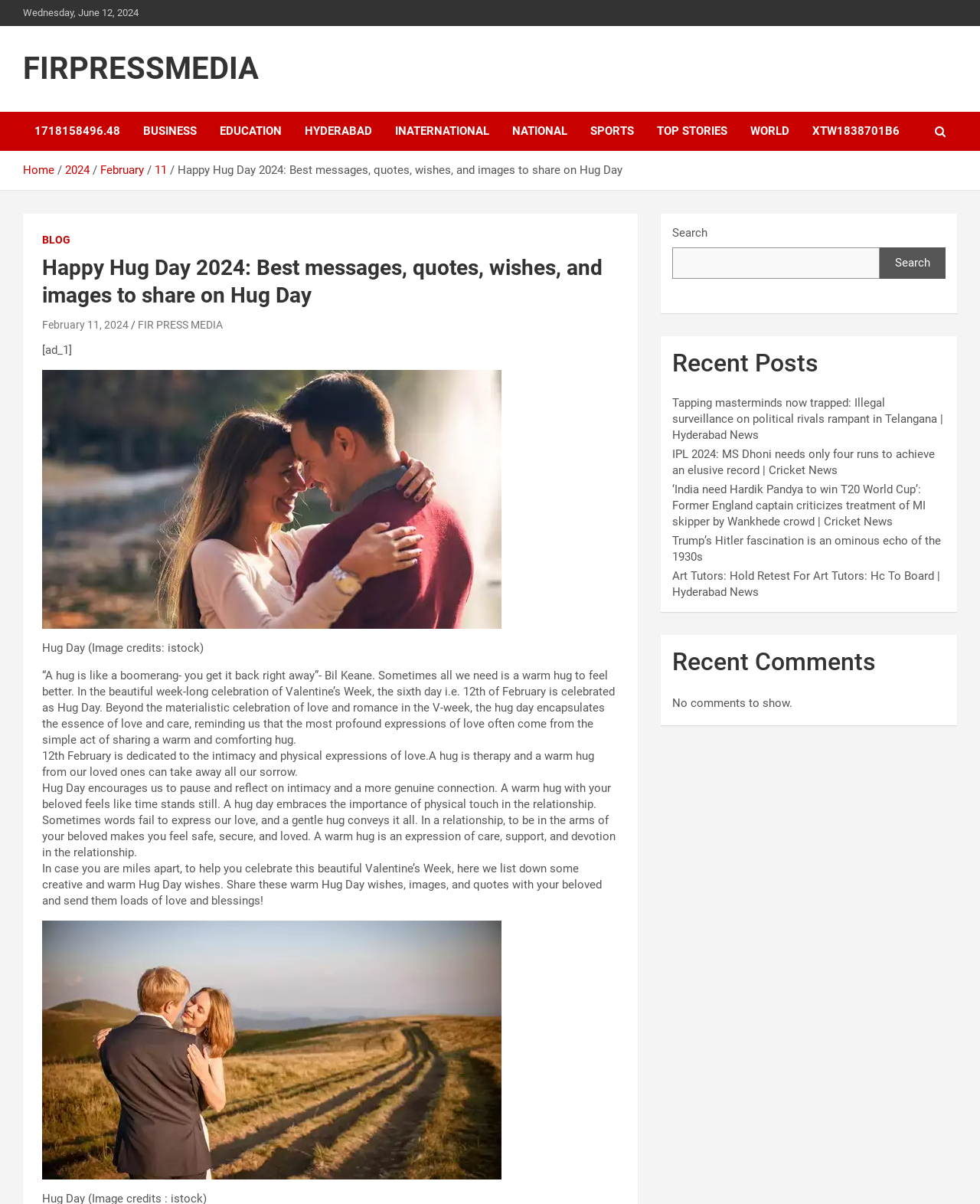Examine the image carefully and respond to the question with a detailed answer: 
What is the category of the news article 'Tapping masterminds now trapped: Illegal surveillance on political rivals rampant in Telangana | Hyderabad News'?

I found the category of the news article by looking at the link element with a bounding box coordinate of [0.686, 0.329, 0.963, 0.367], which contains the text 'Hyderabad News'.